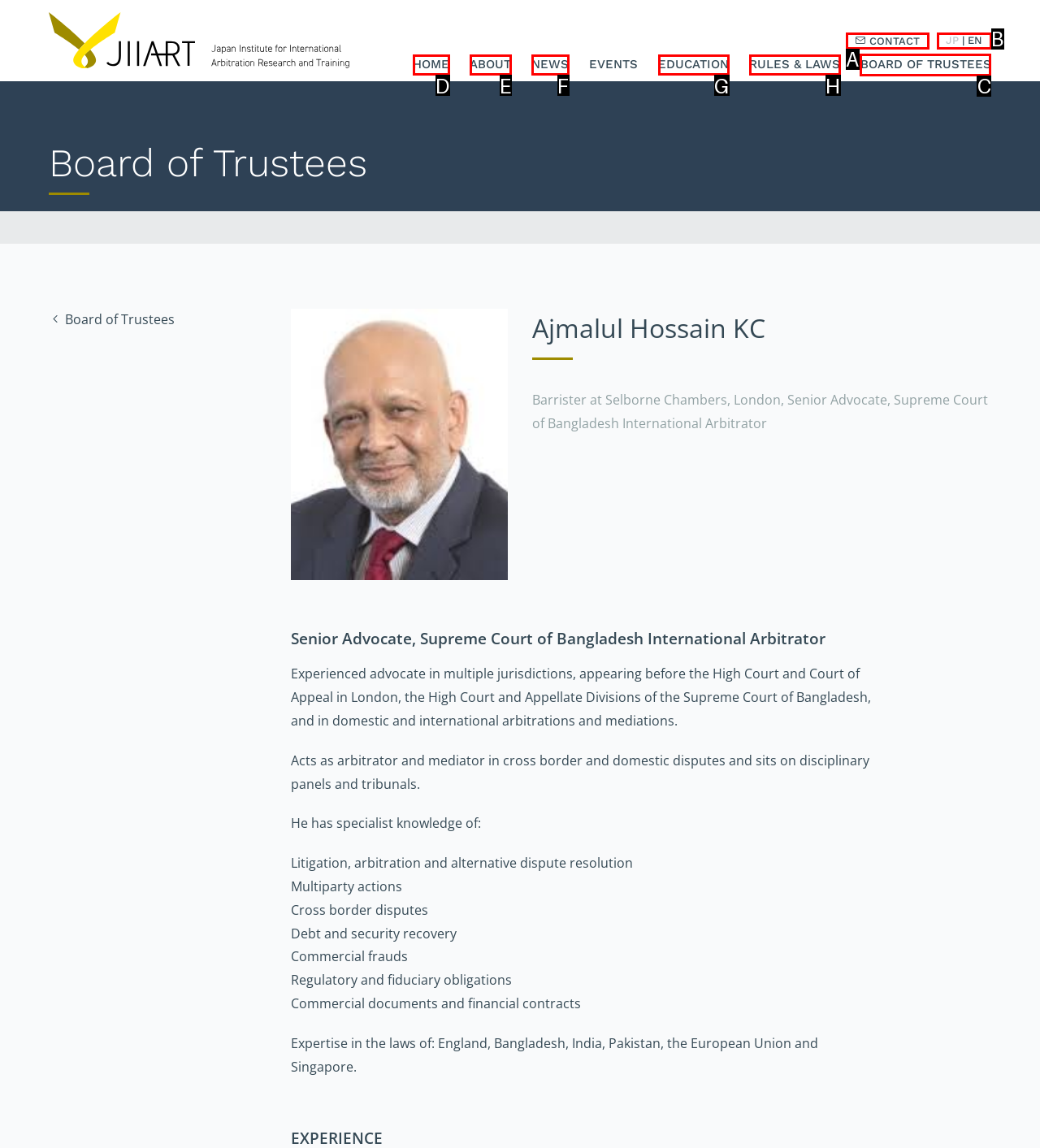Which lettered option should be clicked to achieve the task: view board of trustees? Choose from the given choices.

C